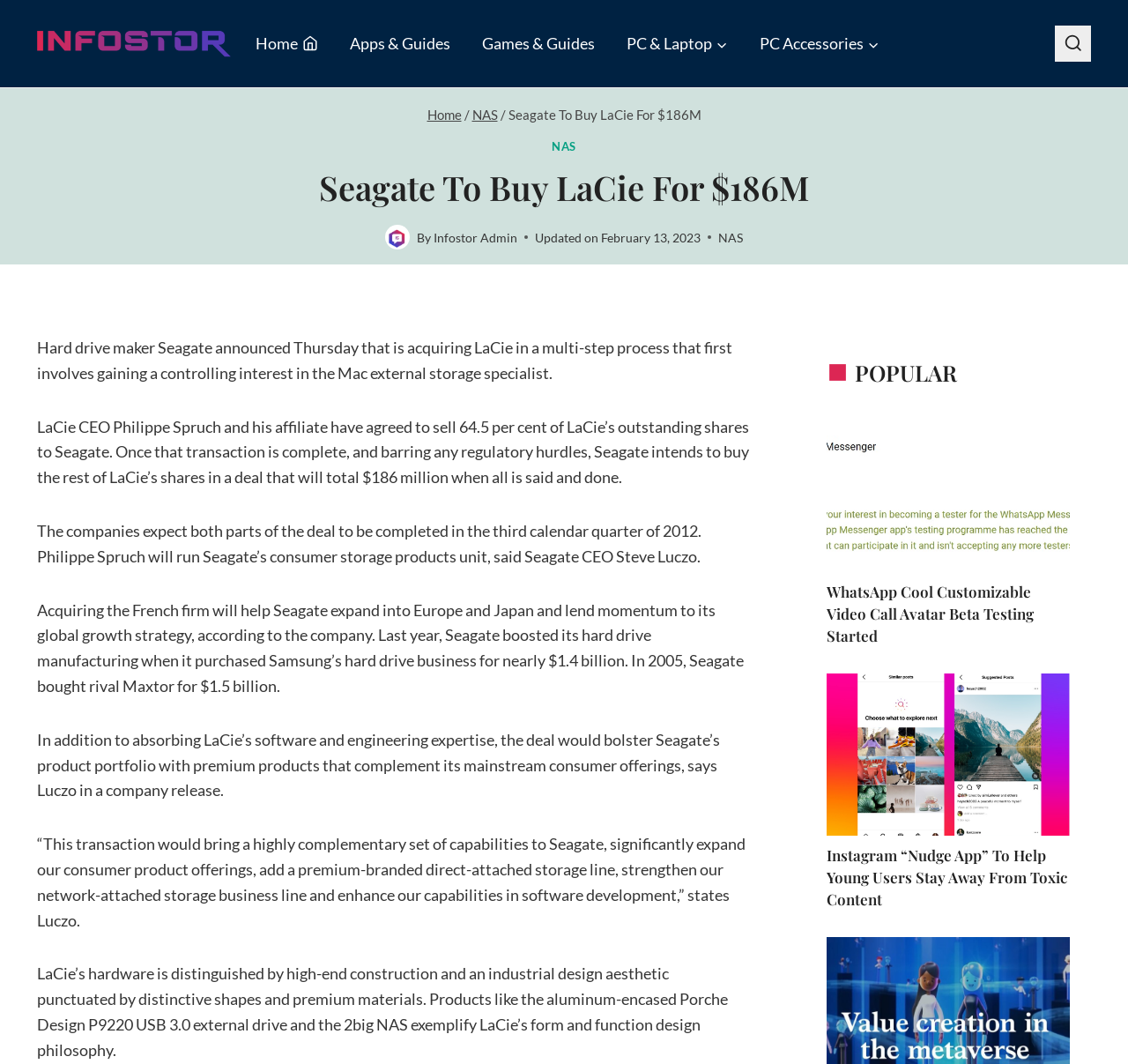Provide a short answer using a single word or phrase for the following question: 
What is the acquisition amount of LaCie by Seagate?

$186 million